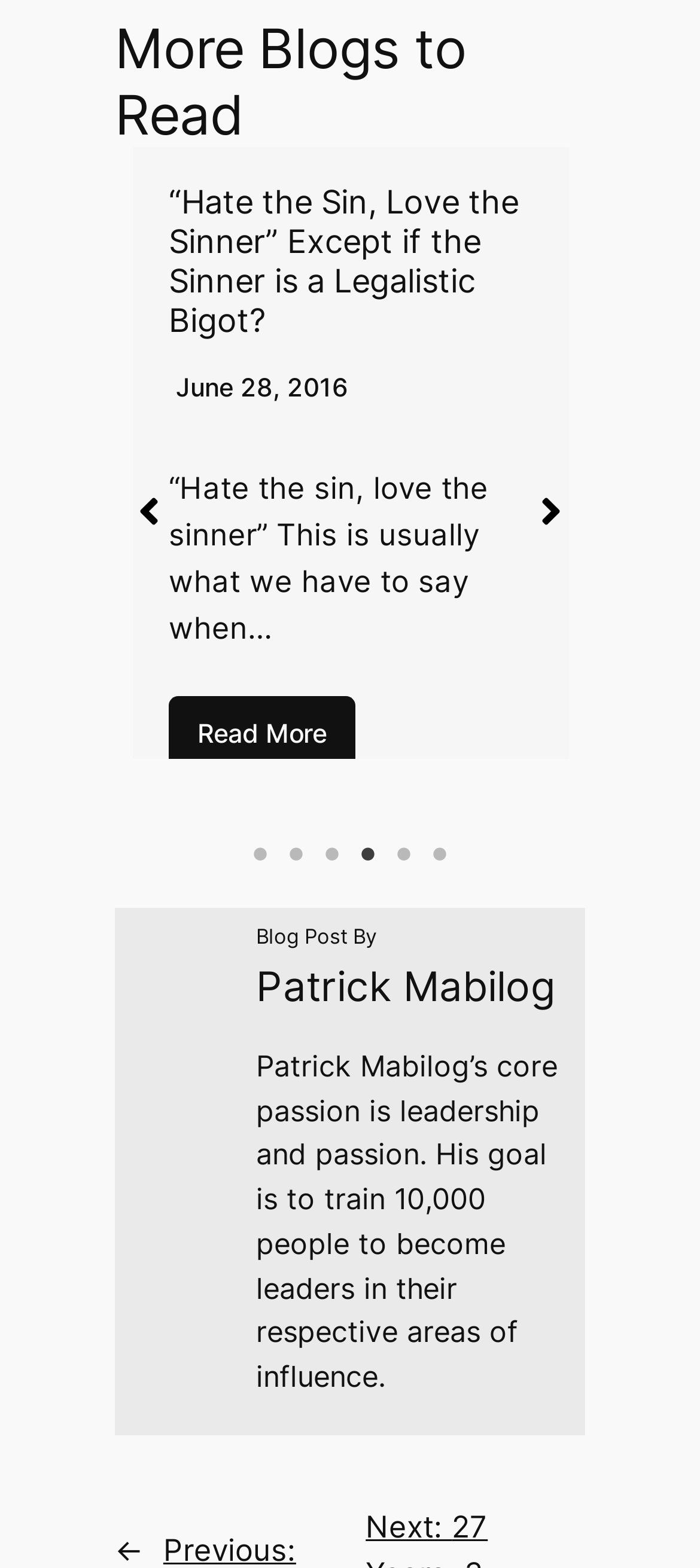Please locate the bounding box coordinates of the element that should be clicked to achieve the given instruction: "Select the 2 of 6 tab".

[0.397, 0.535, 0.449, 0.557]